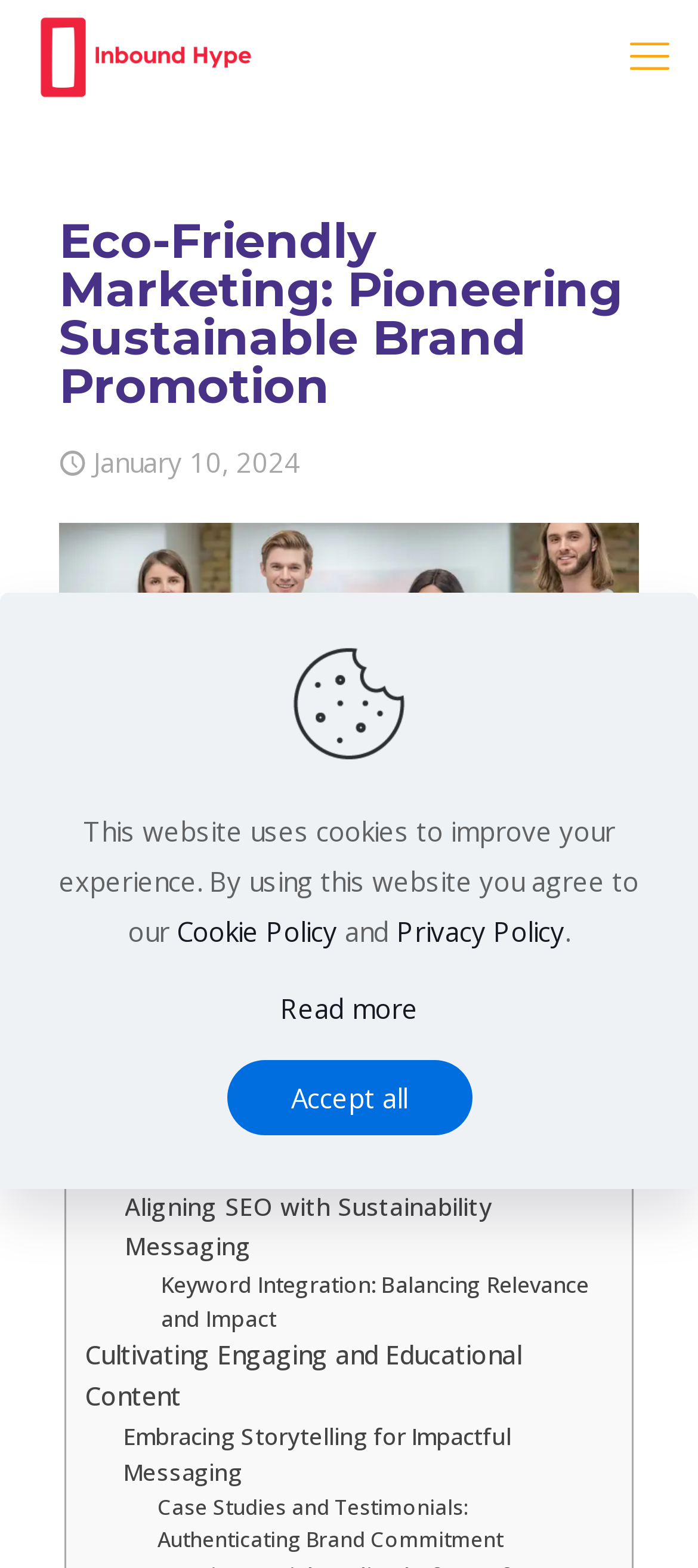Refer to the image and provide an in-depth answer to the question: 
What is the date of the article?

I found the date of the article by looking at the time element in the header section, which is 'January 10, 2024'.